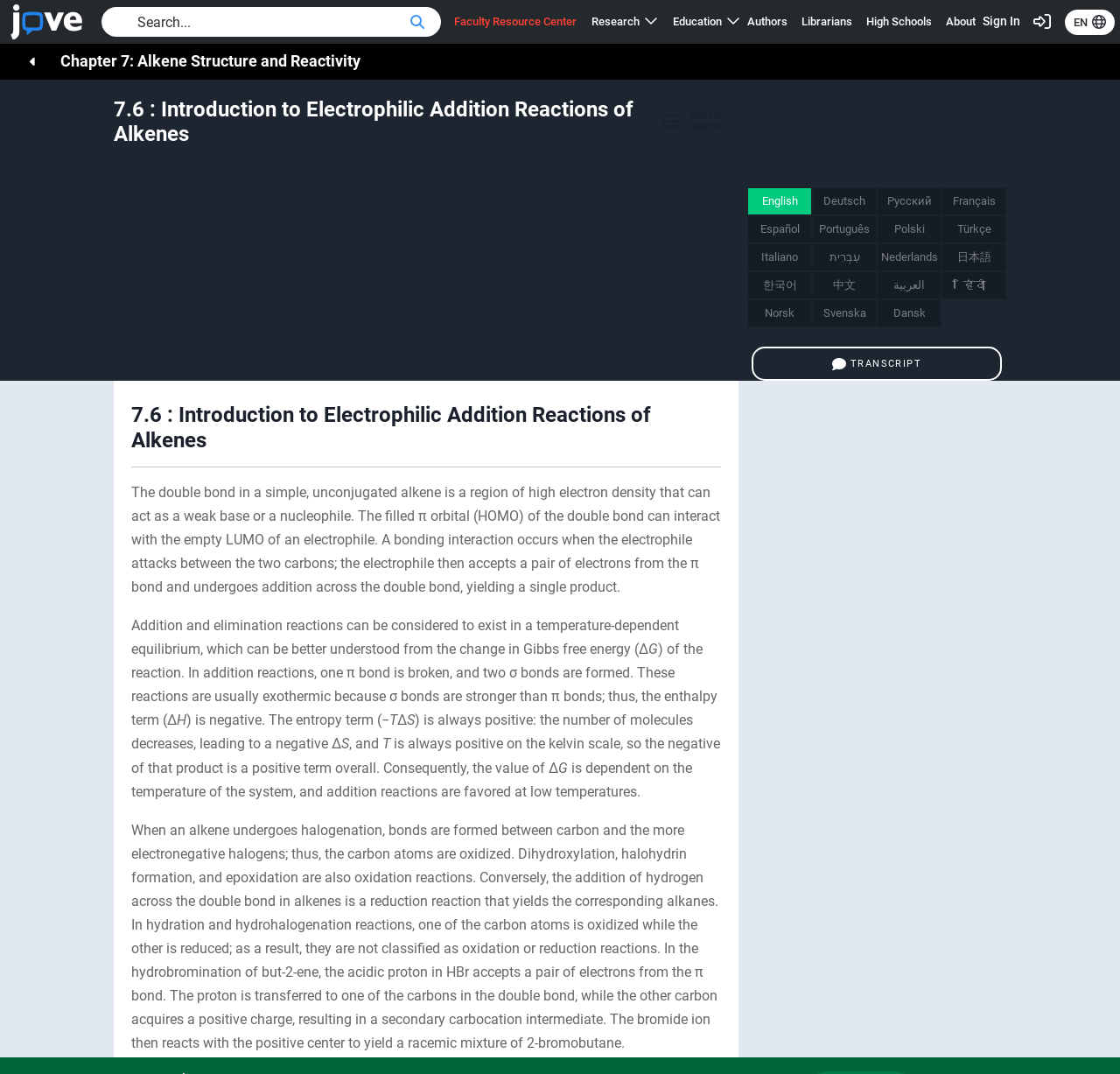What is the role of the double bond in a simple alkene?
Using the image as a reference, answer with just one word or a short phrase.

Weak base or nucleophile